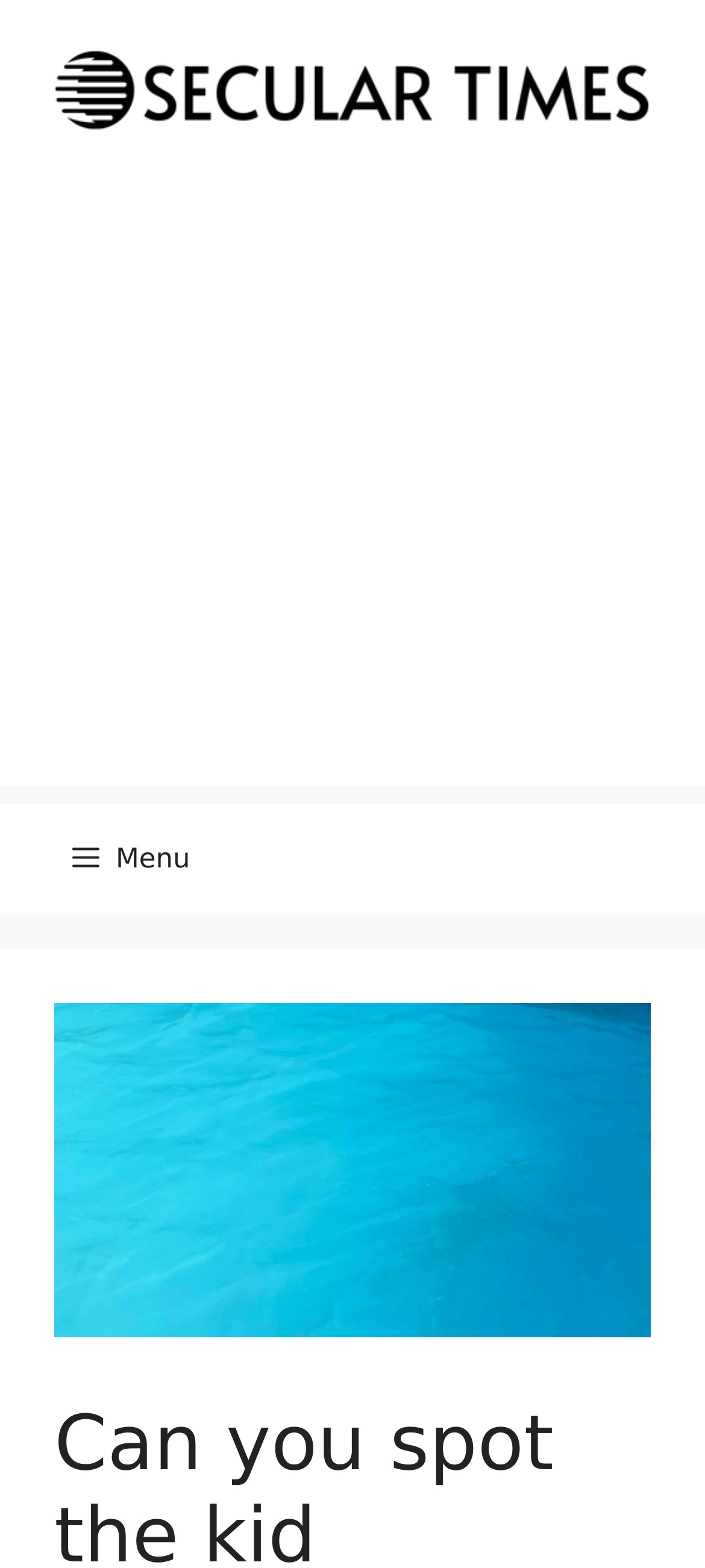Is the menu button expanded?
Using the picture, provide a one-word or short phrase answer.

No